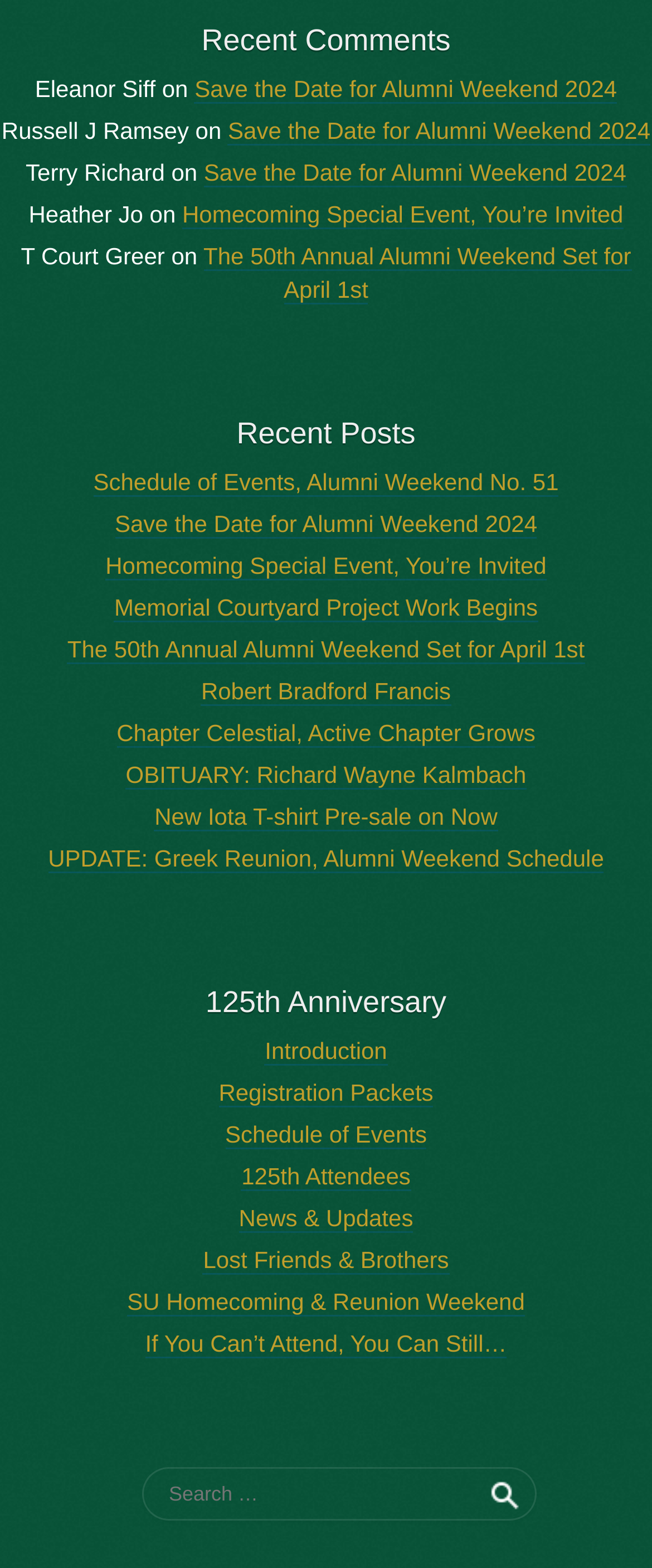Identify the bounding box coordinates of the clickable region required to complete the instruction: "Read the post 'Save the Date for Alumni Weekend 2024'". The coordinates should be given as four float numbers within the range of 0 and 1, i.e., [left, top, right, bottom].

[0.298, 0.048, 0.946, 0.066]